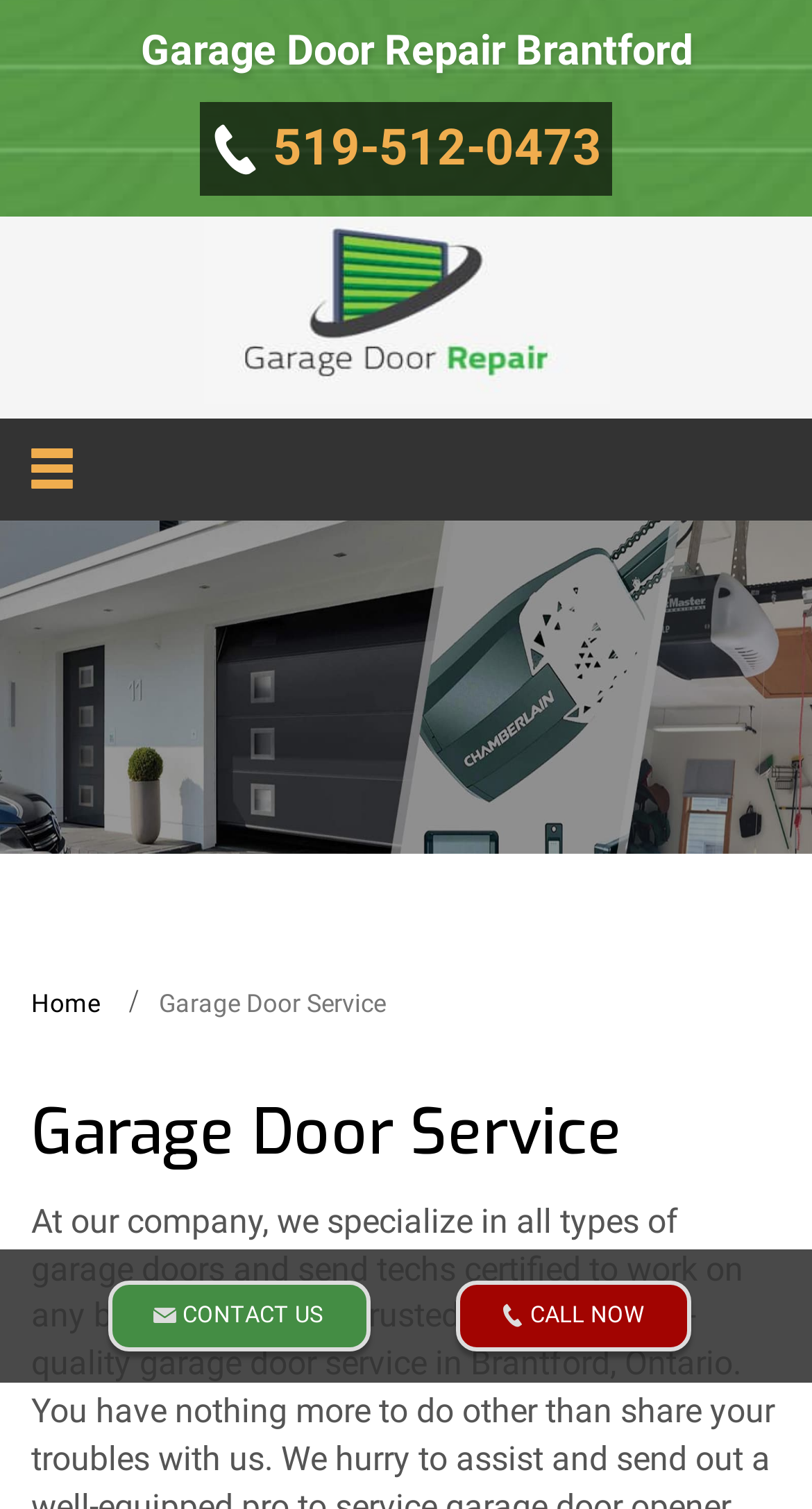What is the text of the heading element?
Provide a fully detailed and comprehensive answer to the question.

I found the heading element with the text 'Garage Door Service' which is likely a main heading of the webpage.